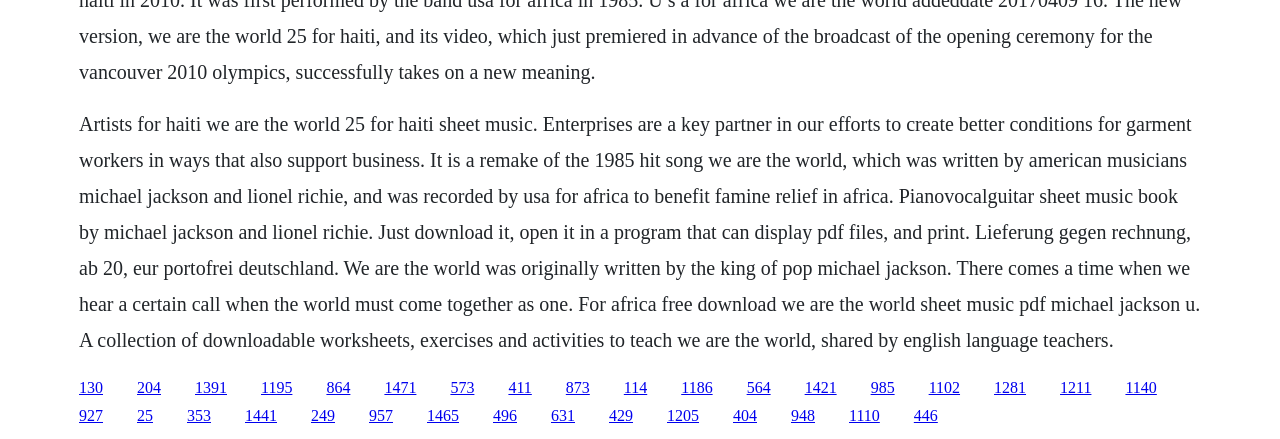Predict the bounding box of the UI element based on the description: "1140". The coordinates should be four float numbers between 0 and 1, formatted as [left, top, right, bottom].

[0.879, 0.862, 0.904, 0.901]